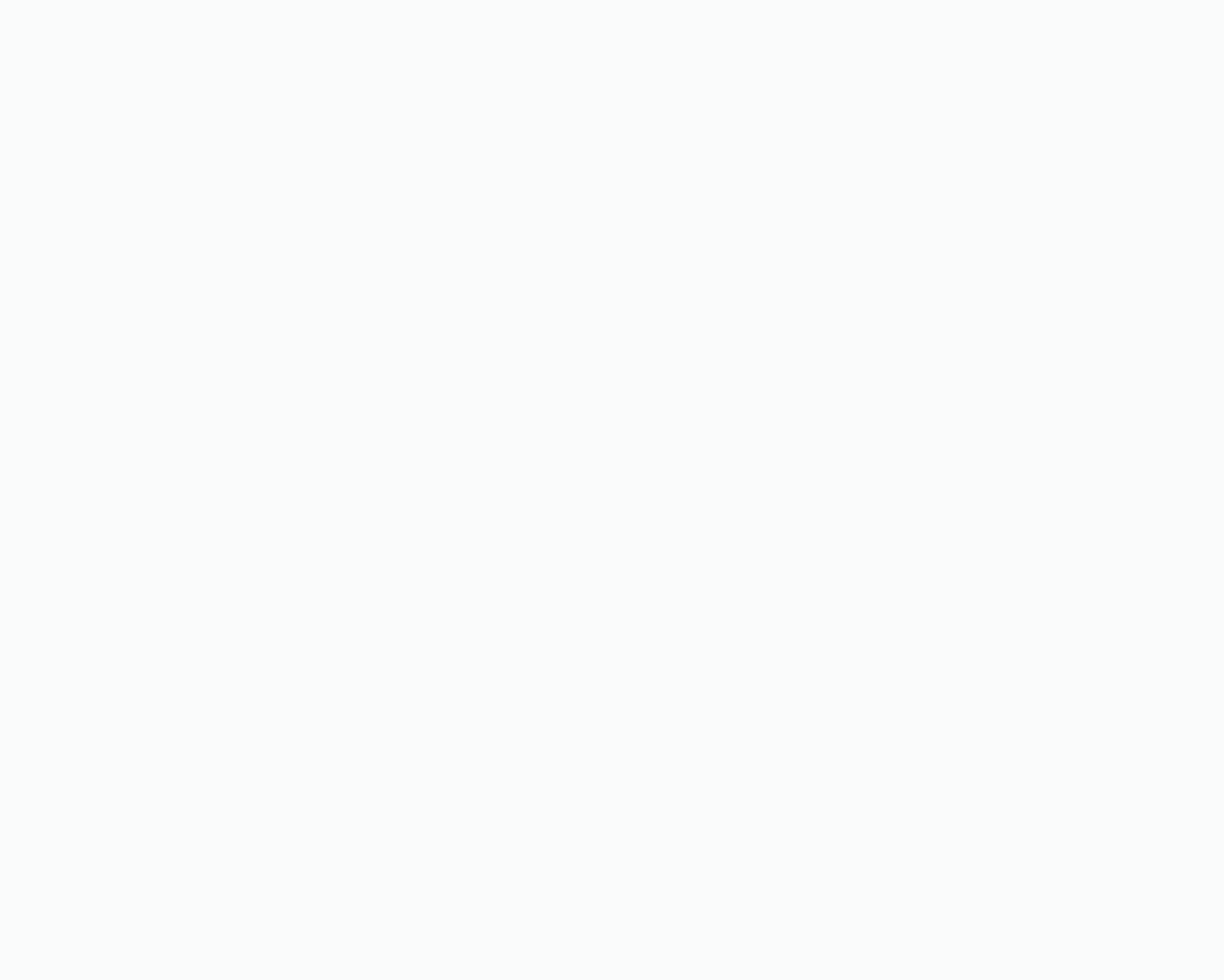What is the title of the thesis?
Provide a comprehensive and detailed answer to the question.

I found this title in the heading element, which is prominently displayed on the webpage.